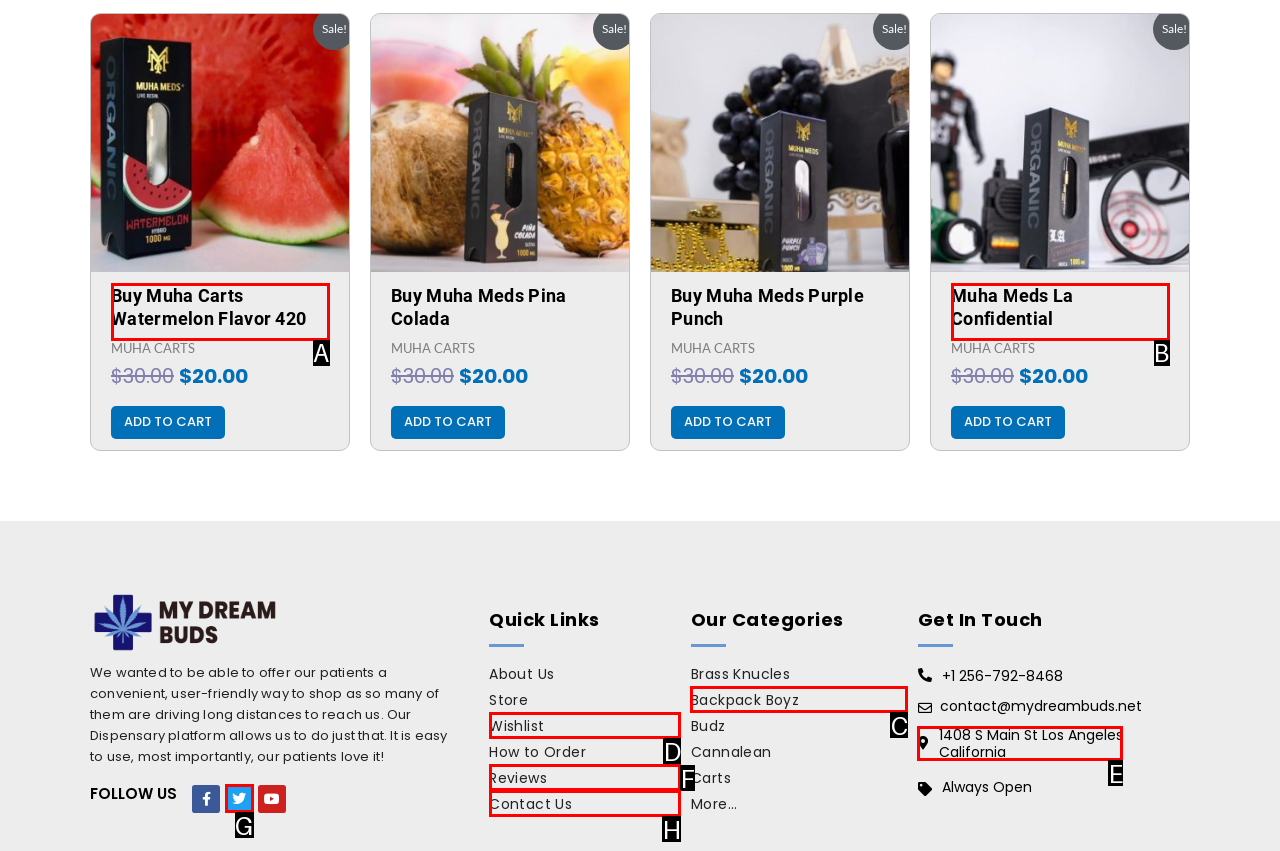Select the letter that corresponds to this element description: Reviews
Answer with the letter of the correct option directly.

F